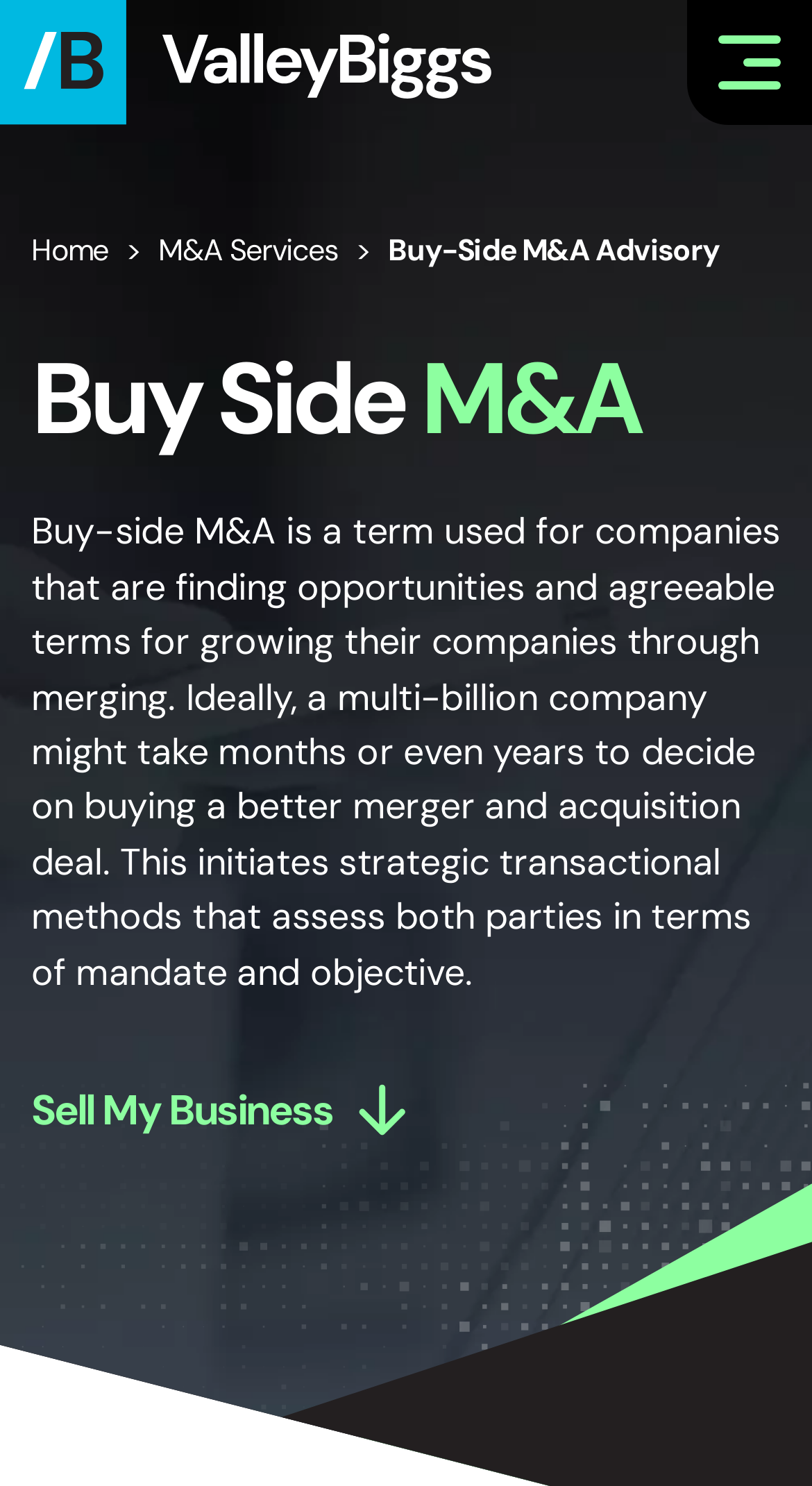What is the position of the 'Sell My Business' button?
Provide a well-explained and detailed answer to the question.

By analyzing the bounding box coordinates, I found that the 'Sell My Business' button has a y1 value of 0.729, which is relatively high compared to other elements. This indicates that the button is located at the bottom of the webpage. Additionally, its x1 value of 0.038 suggests that it is positioned on the left side.